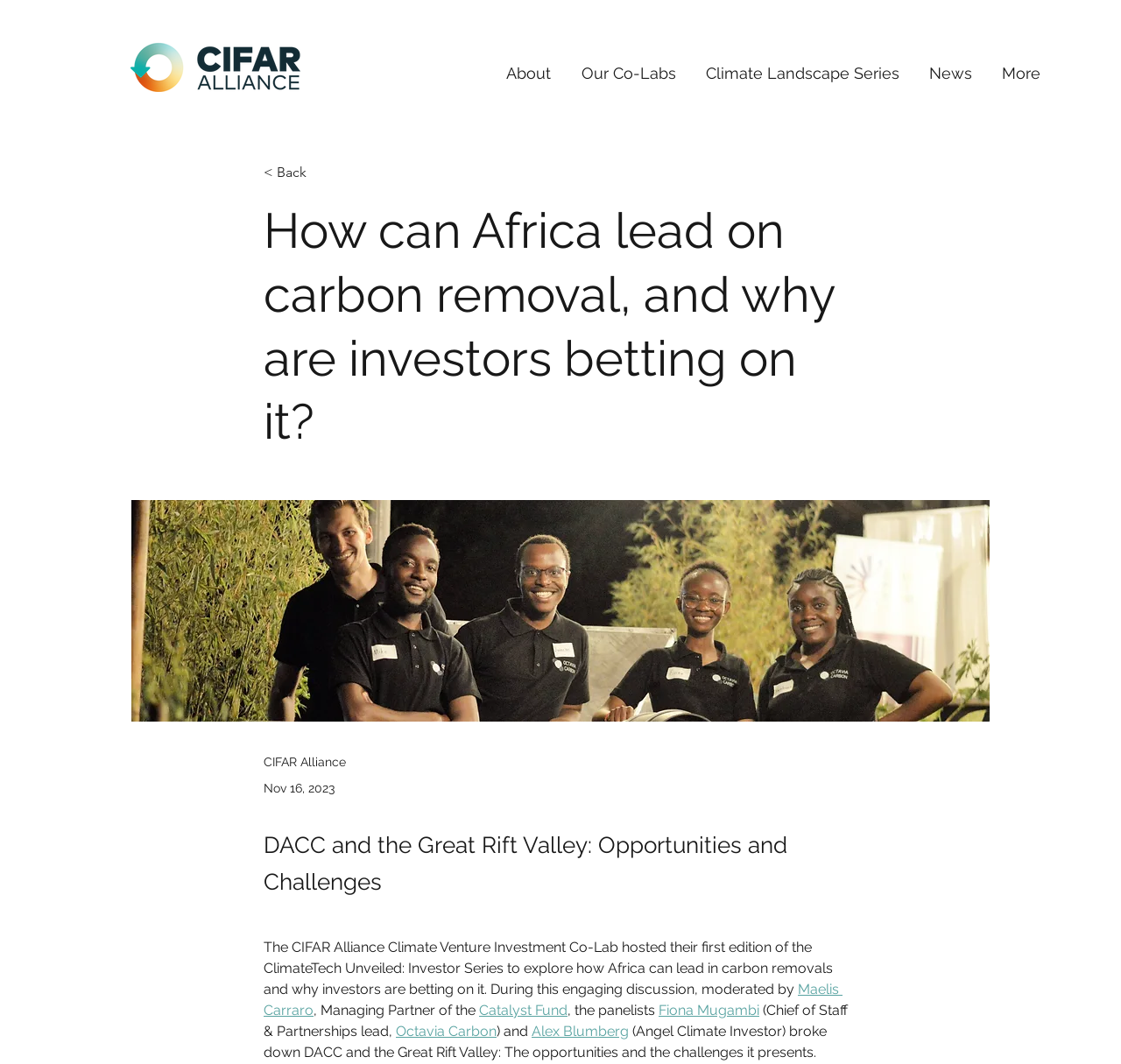Please identify the bounding box coordinates of the element I need to click to follow this instruction: "go to about page".

[0.438, 0.038, 0.505, 0.1]